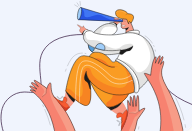What surrounds the character?
Using the information presented in the image, please offer a detailed response to the question.

In the illustration, I observe that the character is surrounded by several outstretched hands, which may symbolize individuals reaching out for assistance or support, emphasizing the theme of connection and communication.